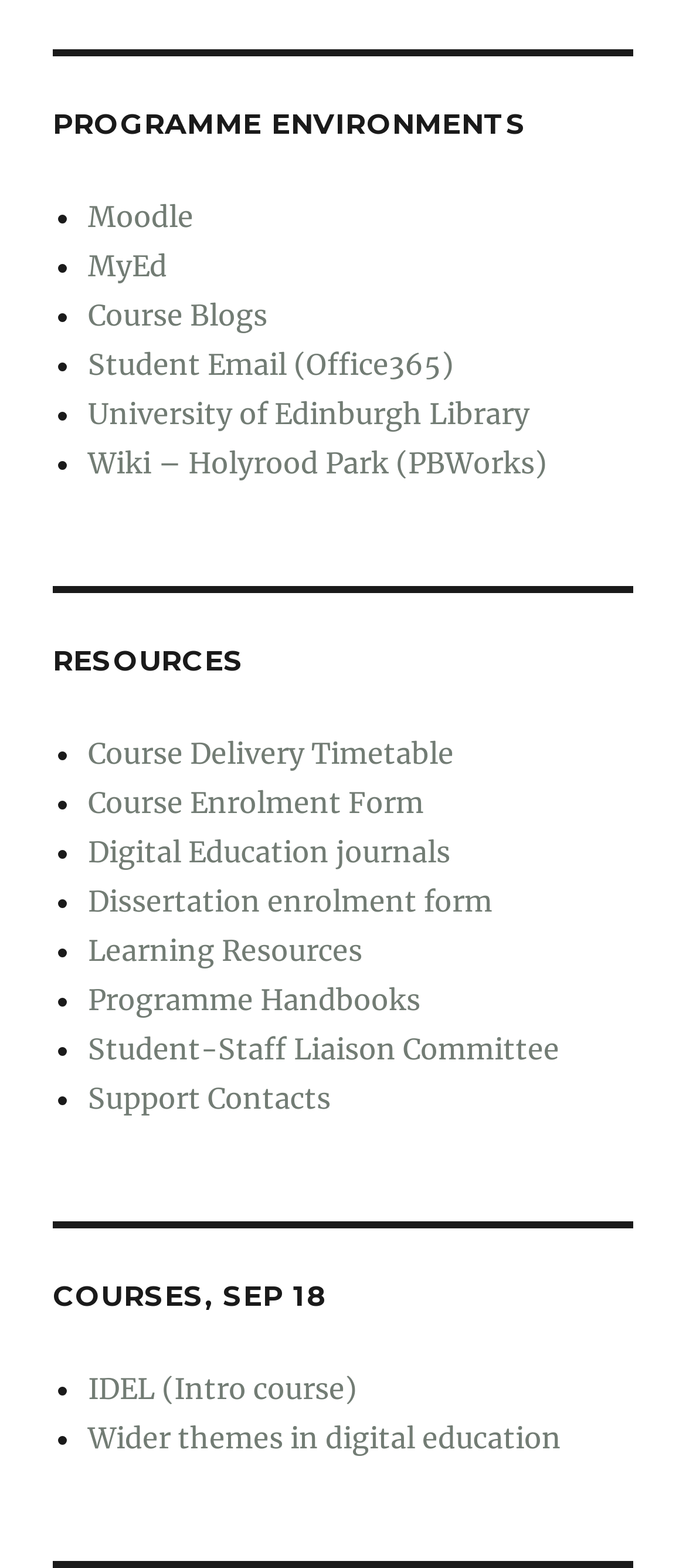How many resources are listed?
Provide an in-depth and detailed explanation in response to the question.

There are 11 resources listed, which can be determined by counting the number of link elements under the 'RESOURCES' heading. These resources include 'Course Delivery Timetable', 'Course Enrolment Form', and 'Learning Resources', among others.